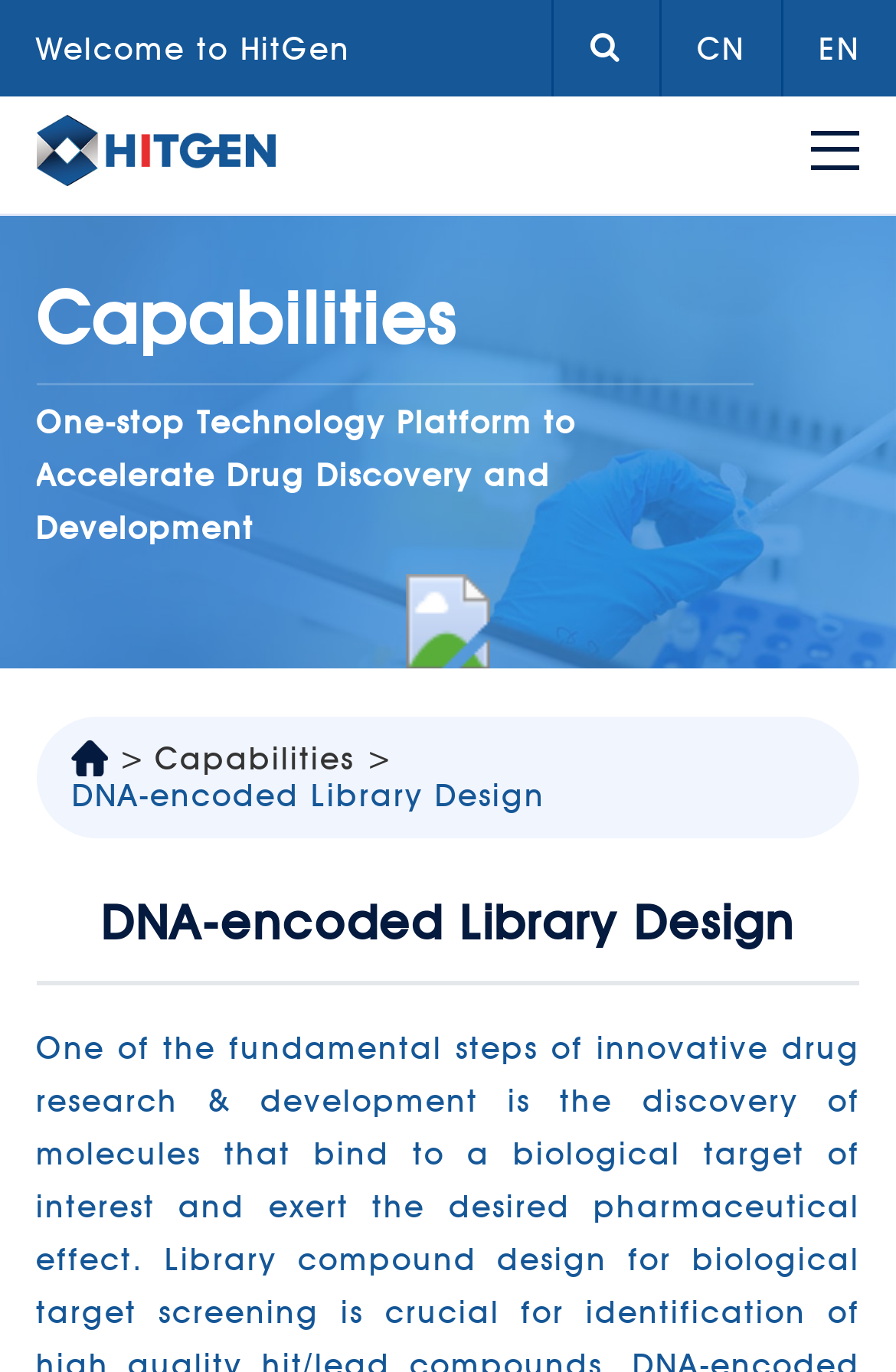What is the company name on the top left?
Please provide a single word or phrase as the answer based on the screenshot.

HitGen